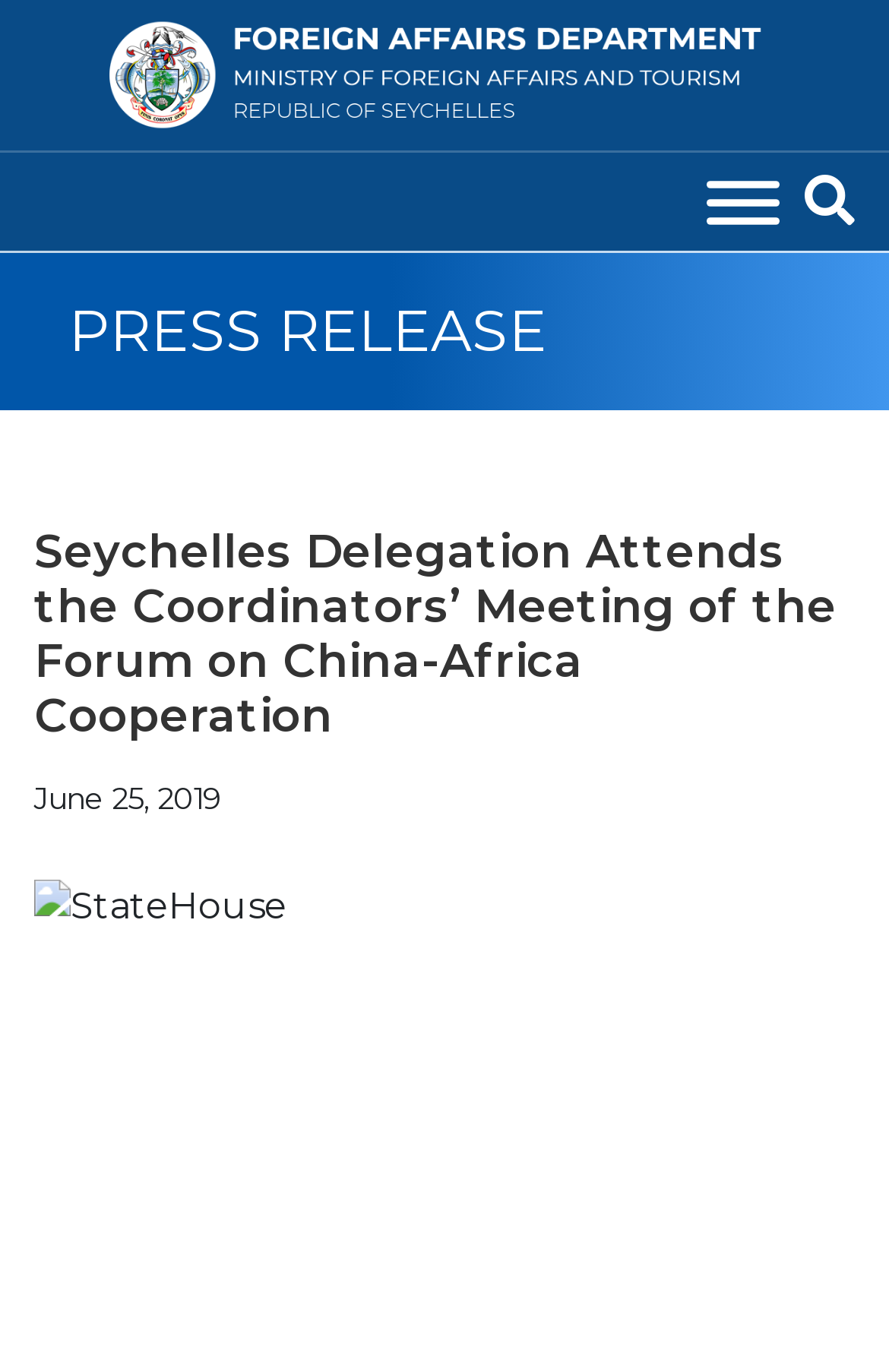Explain the contents of the webpage comprehensively.

The webpage appears to be a press release from the Foreign Affairs Department of the Republic of Seychelles. At the top left corner, there is a logo of the department. Below the logo, there is a heading "PRESS RELEASE" in a prominent font. 

To the right of the "PRESS RELEASE" heading, there is a radio button that is currently checked. Below the radio button, there is a button that is not expanded. 

The main content of the press release is headed by "Seychelles Delegation Attends the Coordinators’ Meeting of the Forum on China-Africa Cooperation", which is a title that summarizes the event. The date of the press release, "June 25, 2019", is mentioned below the title.